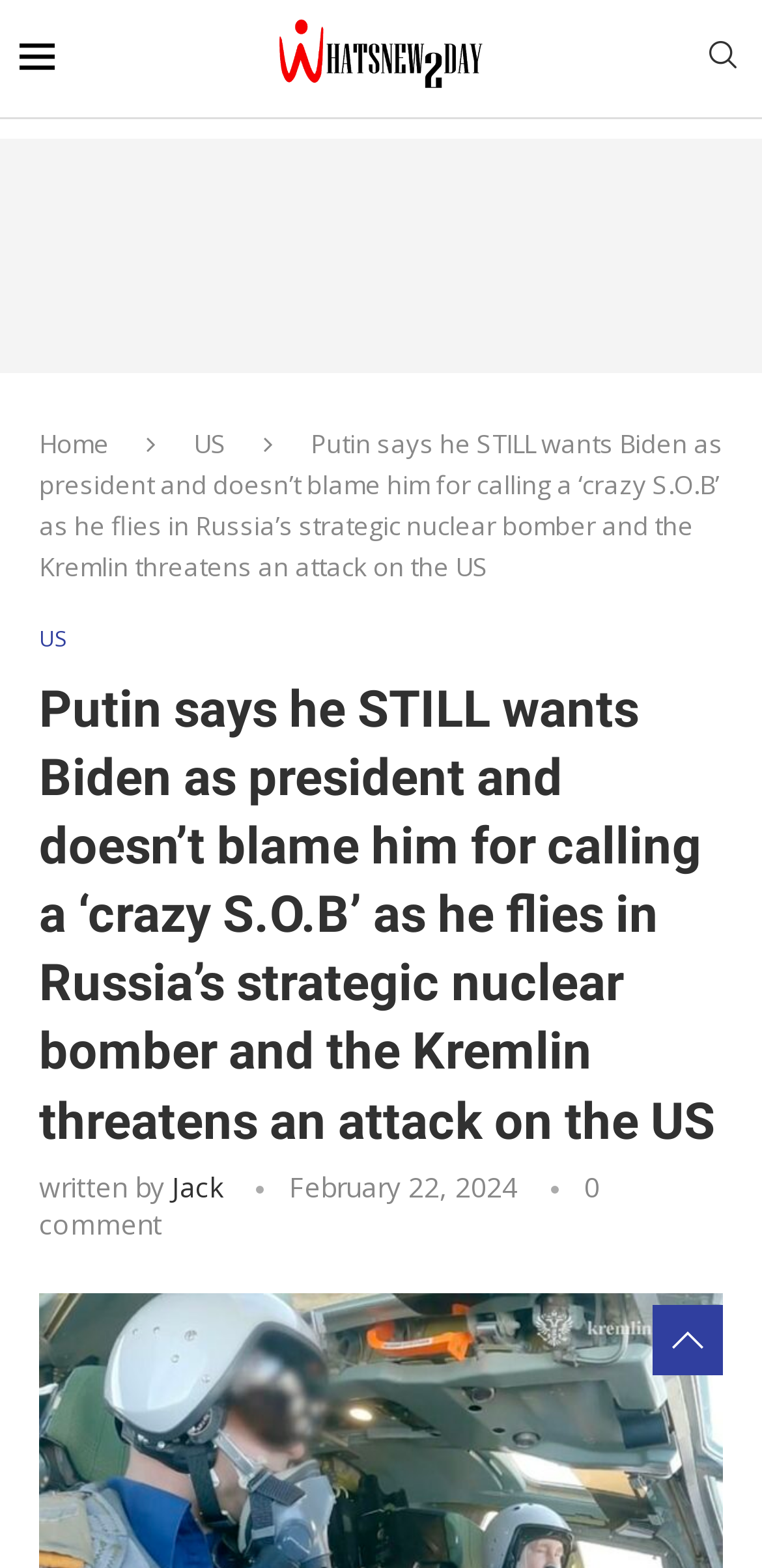How many comments are there on the article?
Respond with a short answer, either a single word or a phrase, based on the image.

0